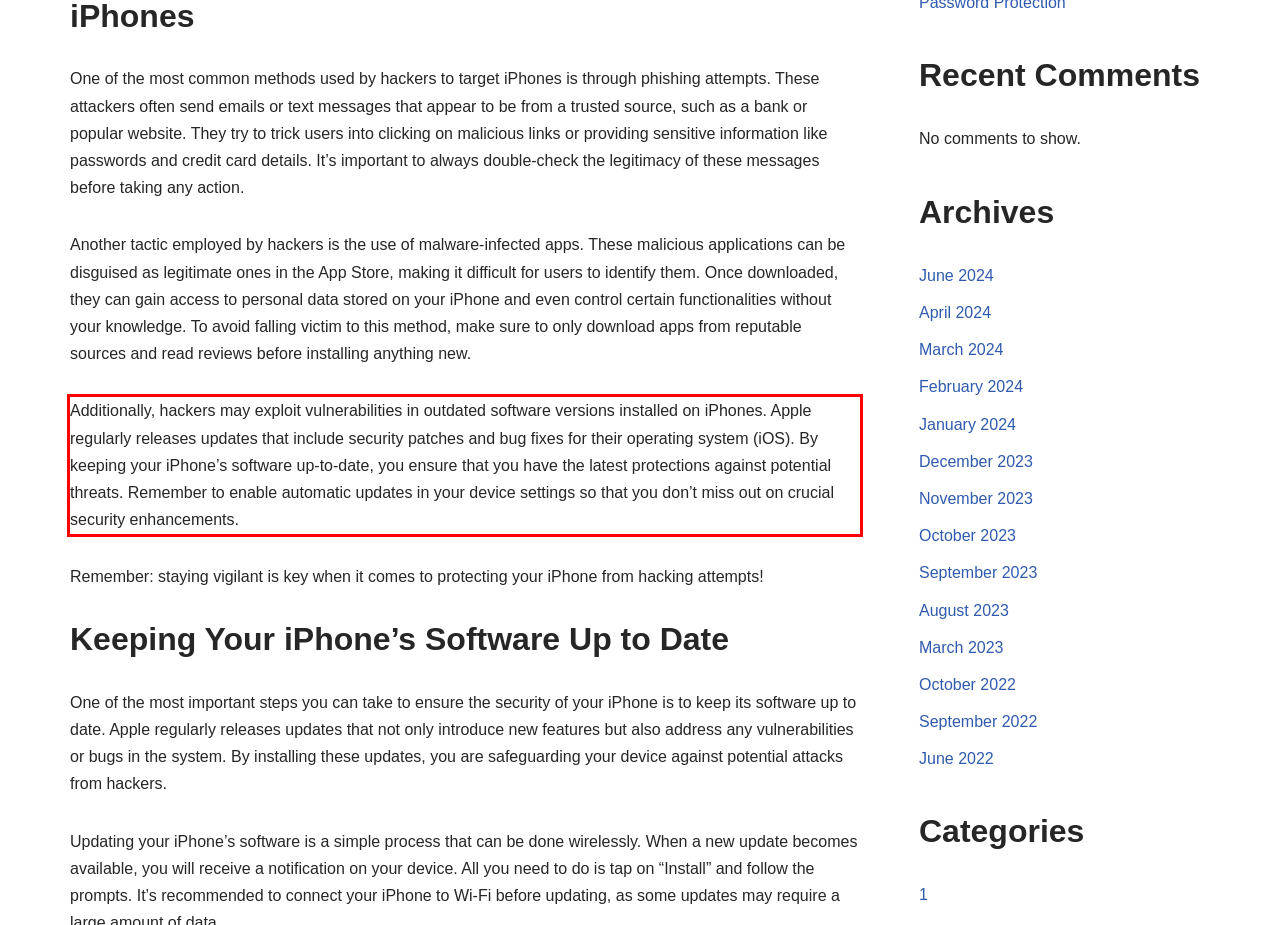Within the screenshot of the webpage, locate the red bounding box and use OCR to identify and provide the text content inside it.

Additionally, hackers may exploit vulnerabilities in outdated software versions installed on iPhones. Apple regularly releases updates that include security patches and bug fixes for their operating system (iOS). By keeping your iPhone’s software up-to-date, you ensure that you have the latest protections against potential threats. Remember to enable automatic updates in your device settings so that you don’t miss out on crucial security enhancements.